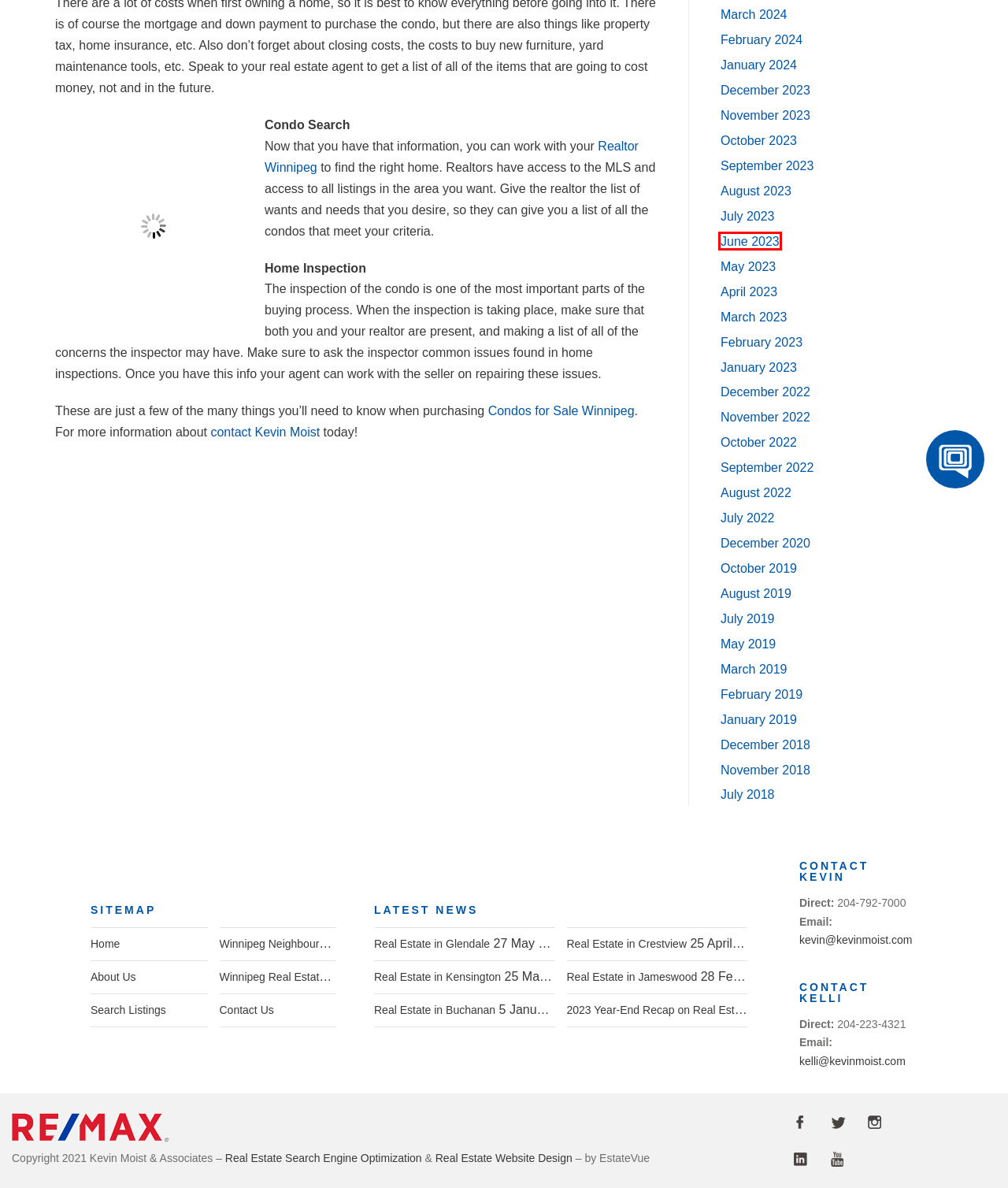Analyze the screenshot of a webpage featuring a red rectangle around an element. Pick the description that best fits the new webpage after interacting with the element inside the red bounding box. Here are the candidates:
A. March 2019 - Kevin Moist
B. July 2018 - Kevin Moist
C. November 2018 - Kevin Moist
D. September 2023 - Kevin Moist
E. REALTORS ® in Winnipeg Kevin Moist & Associates are local experts!
F. Winnipeg Neighbourhoods - Kevin Moist
G. April 2023 - Kevin Moist
H. June 2023 - Kevin Moist

H